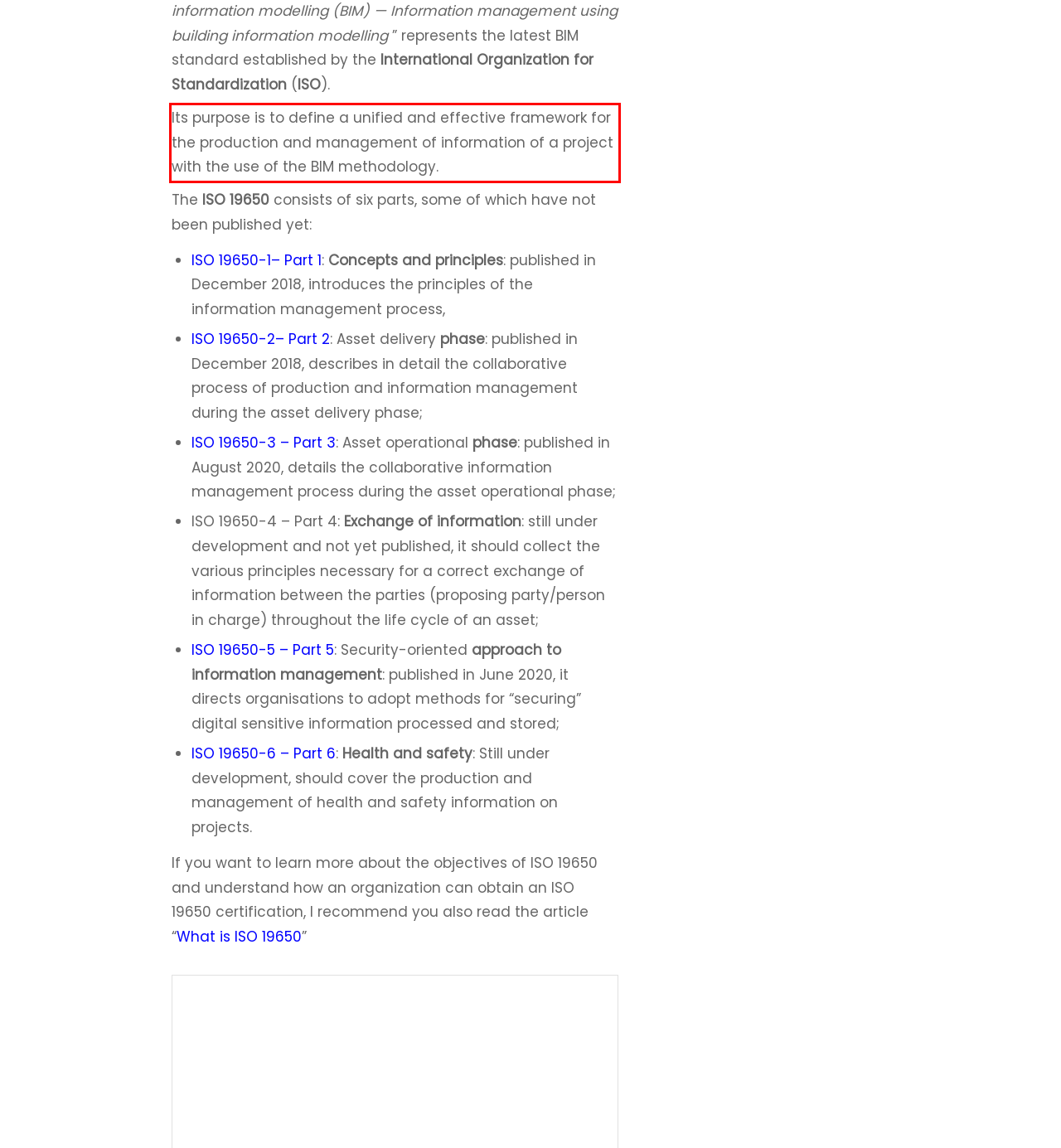Review the screenshot of the webpage and recognize the text inside the red rectangle bounding box. Provide the extracted text content.

Its purpose is to define a unified and effective framework for the production and management of information of a project with the use of the BIM methodology.